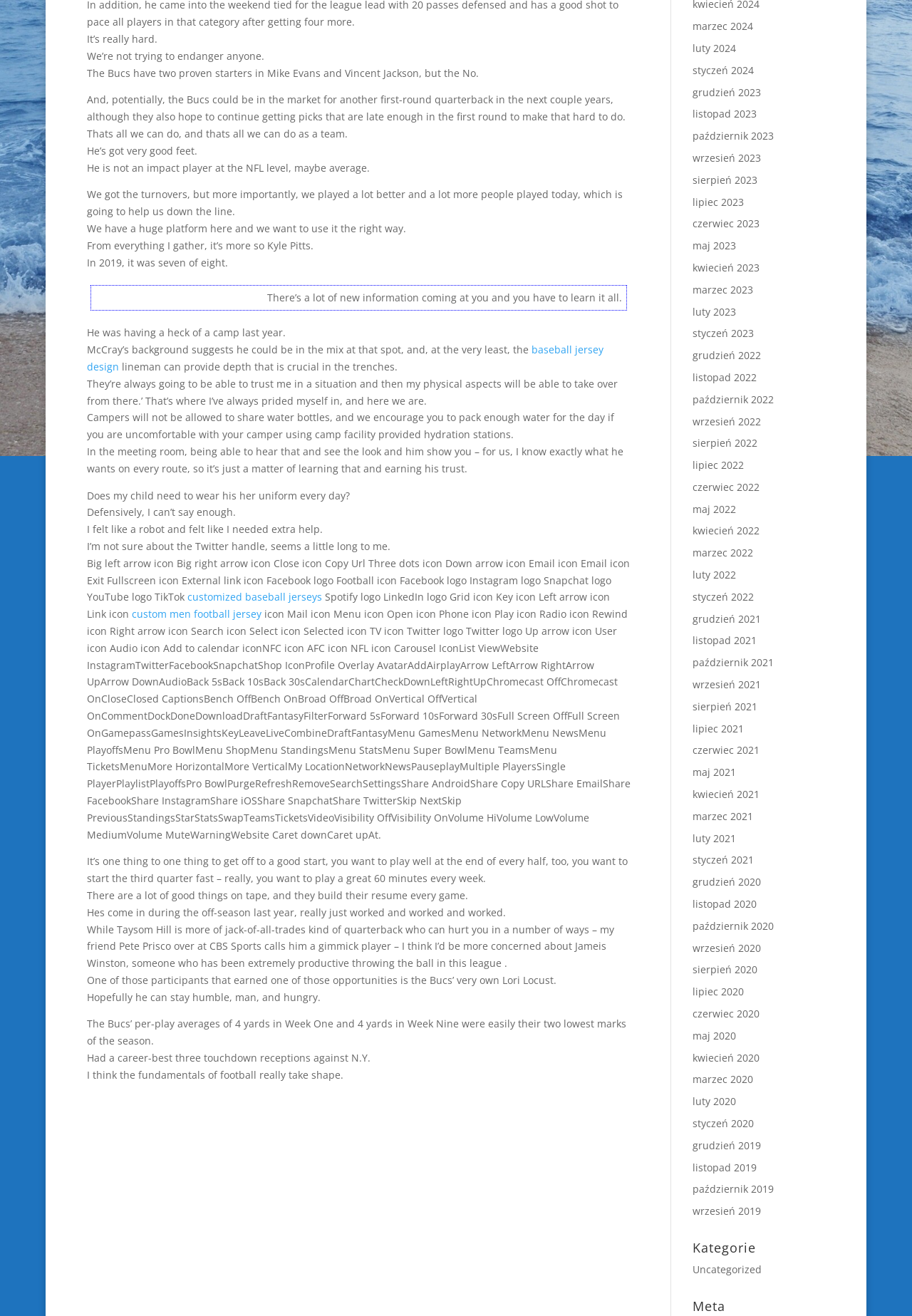Locate the UI element described by custom men football jersey in the provided webpage screenshot. Return the bounding box coordinates in the format (top-left x, top-left y, bottom-right x, bottom-right y), ensuring all values are between 0 and 1.

[0.144, 0.461, 0.286, 0.472]